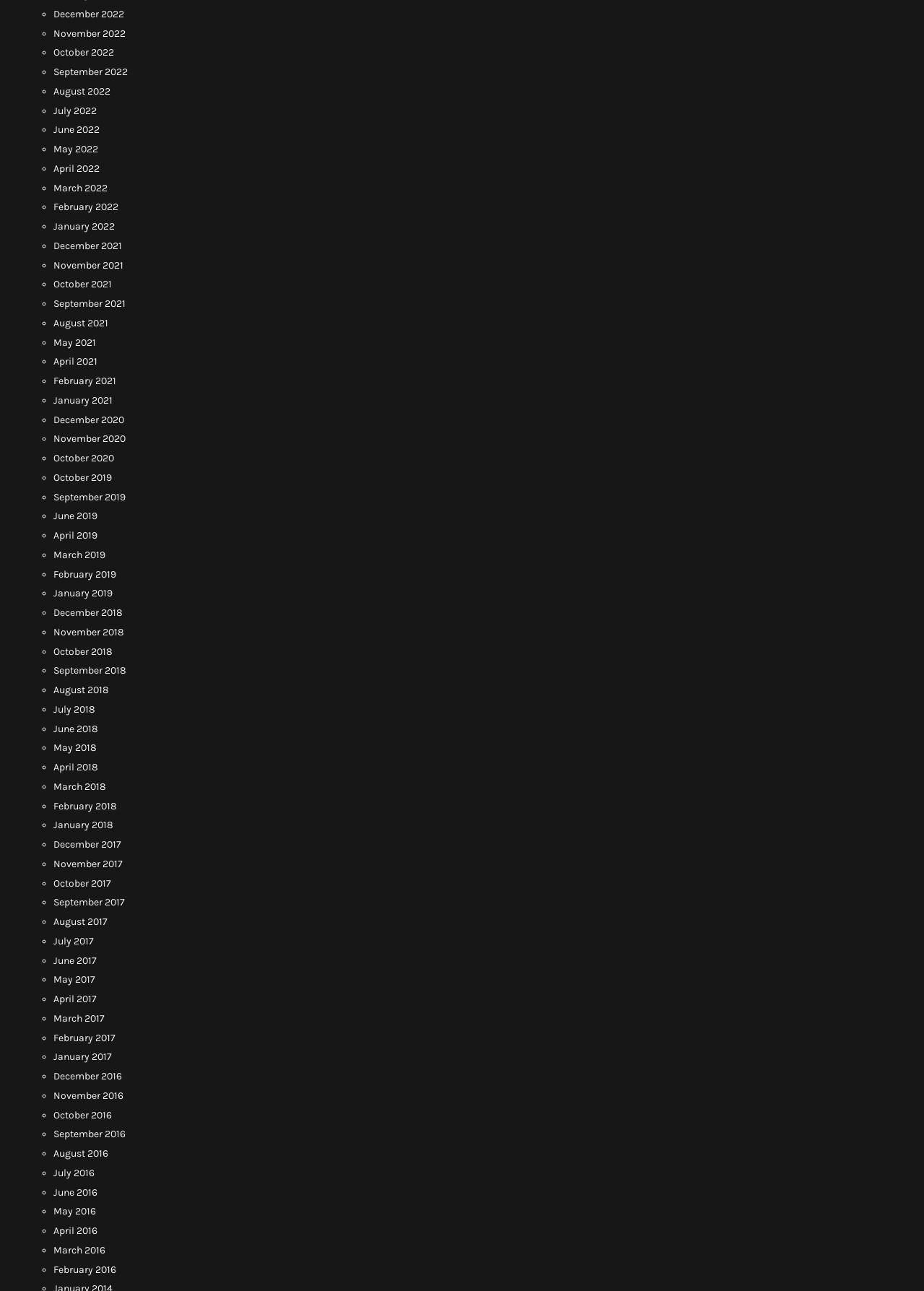How many years are represented on this webpage?
Using the image, provide a detailed and thorough answer to the question.

I looked at the list of months and found that there are months from 2018, 2019, 2020, 2021, and 2022, which means 5 years are represented on this webpage.